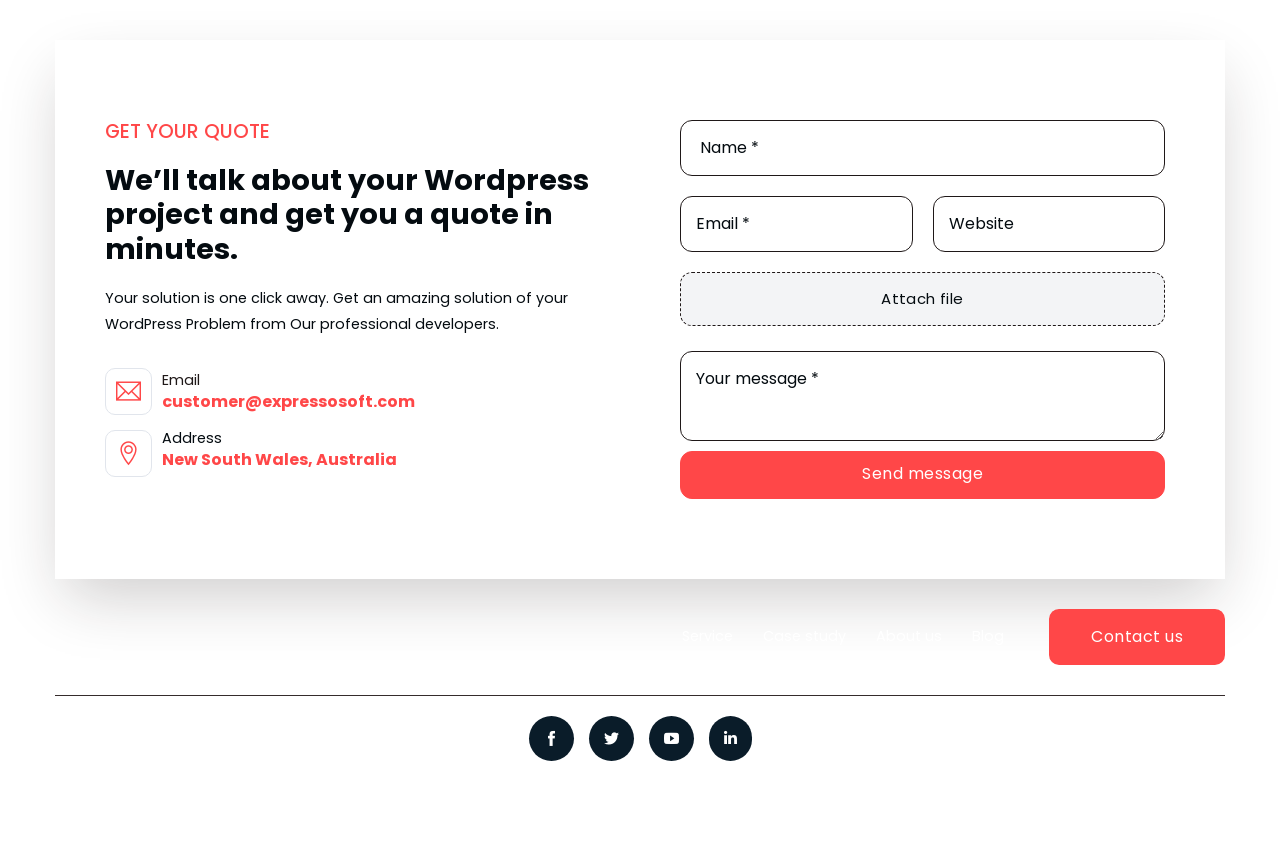Please determine the bounding box coordinates, formatted as (top-left x, top-left y, bottom-right x, bottom-right y), with all values as floating point numbers between 0 and 1. Identify the bounding box of the region described as: 隐私政策

None